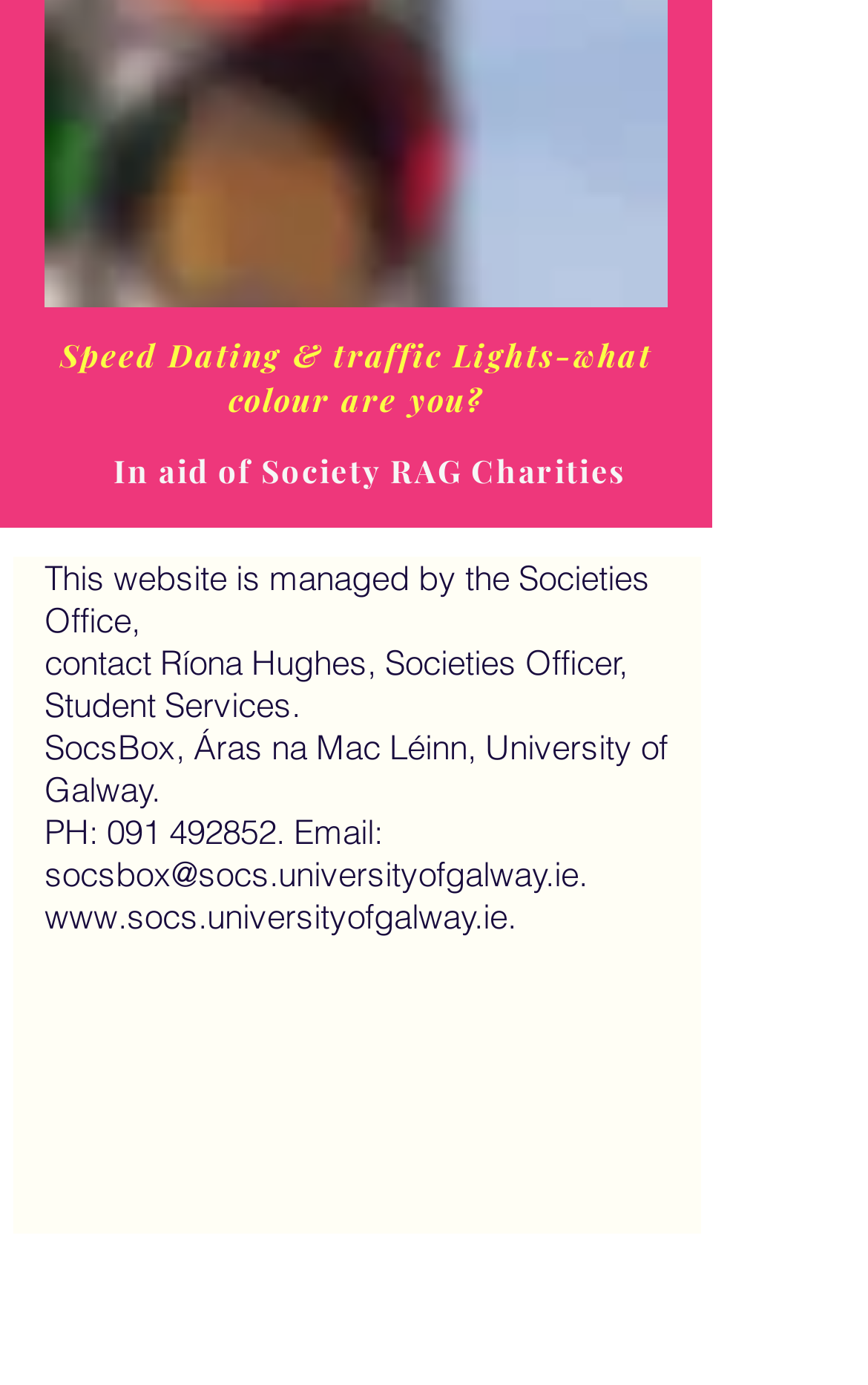Determine the bounding box coordinates for the area that needs to be clicked to fulfill this task: "View the Twitter page". The coordinates must be given as four float numbers between 0 and 1, i.e., [left, top, right, bottom].

[0.364, 0.707, 0.454, 0.763]